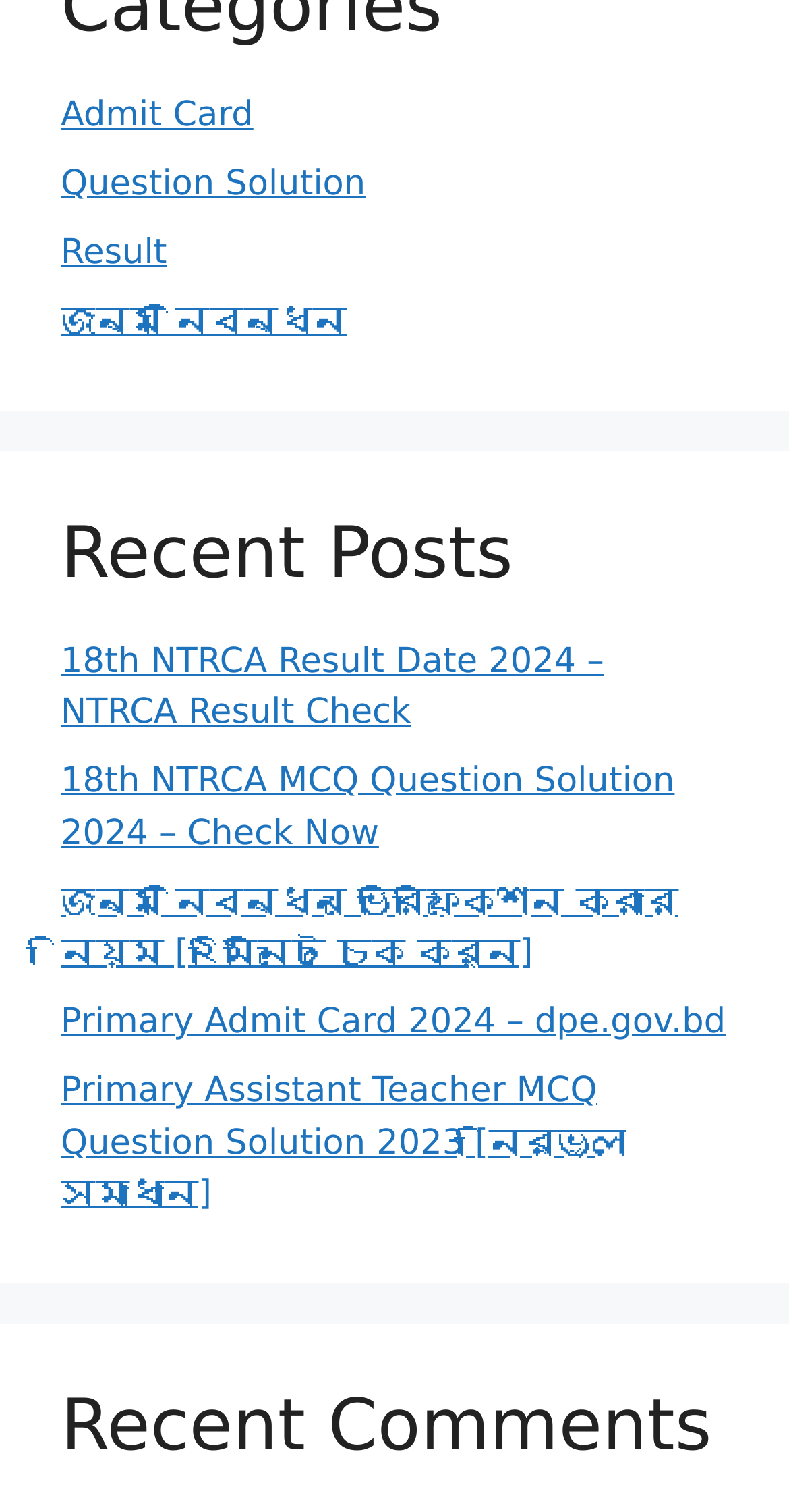Please give a succinct answer to the question in one word or phrase:
What is the first link on the webpage?

Admit Card